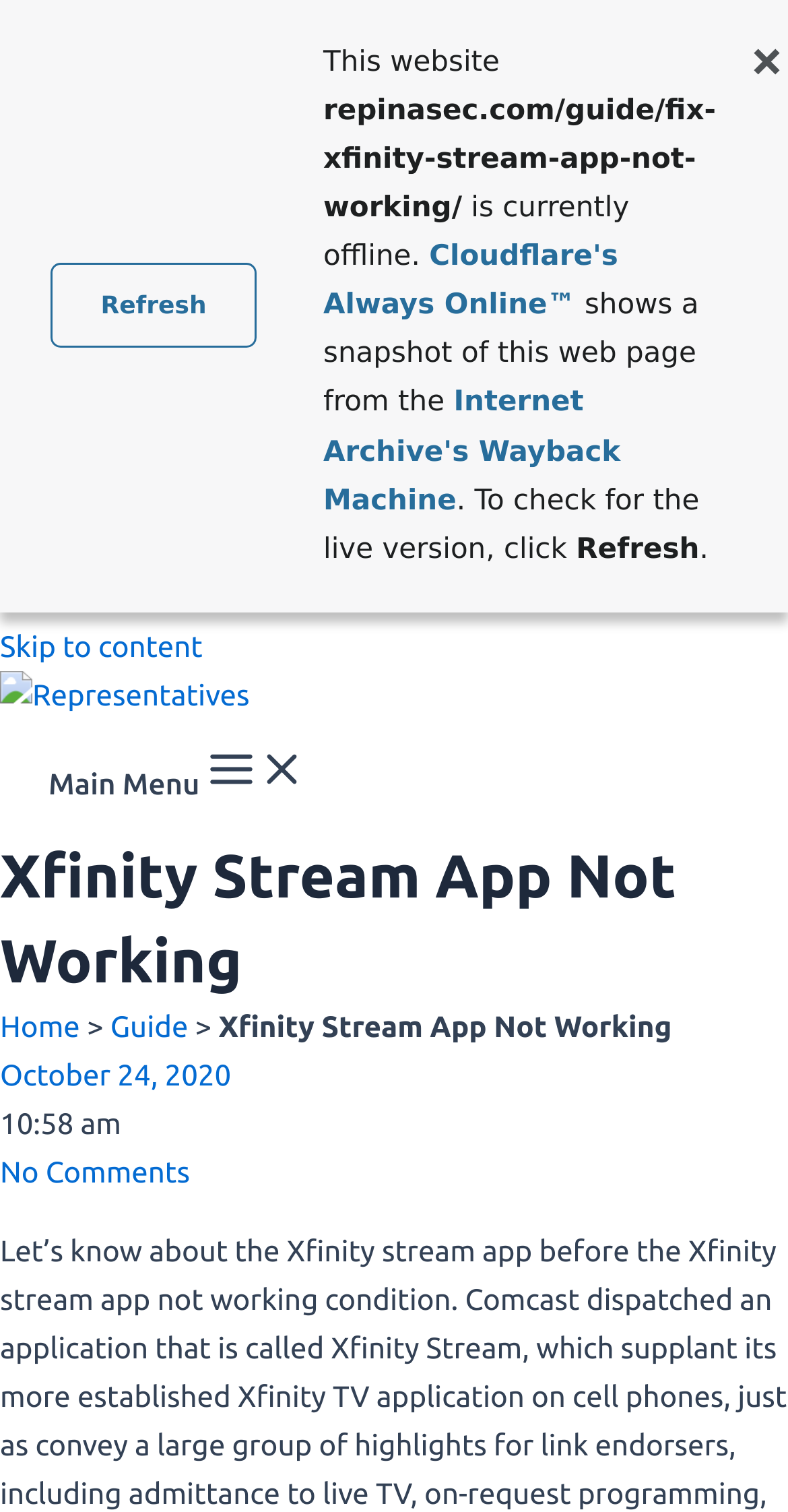Please specify the bounding box coordinates of the clickable section necessary to execute the following command: "Check Cloudflare's Always Online".

[0.41, 0.159, 0.784, 0.213]